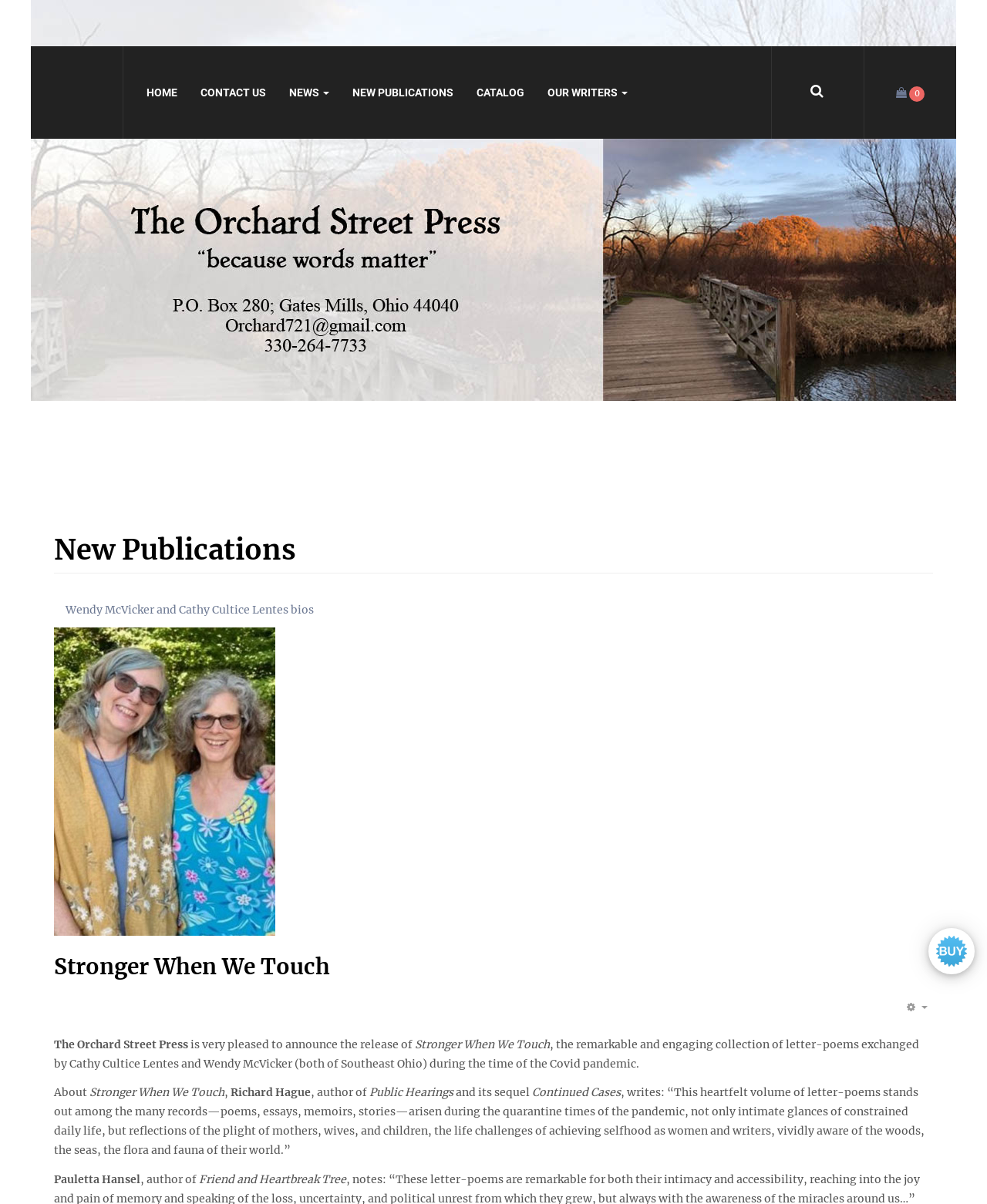What is the name of the book written by Pauletta Hansel?
From the image, respond using a single word or phrase.

Friend and Heartbreak Tree